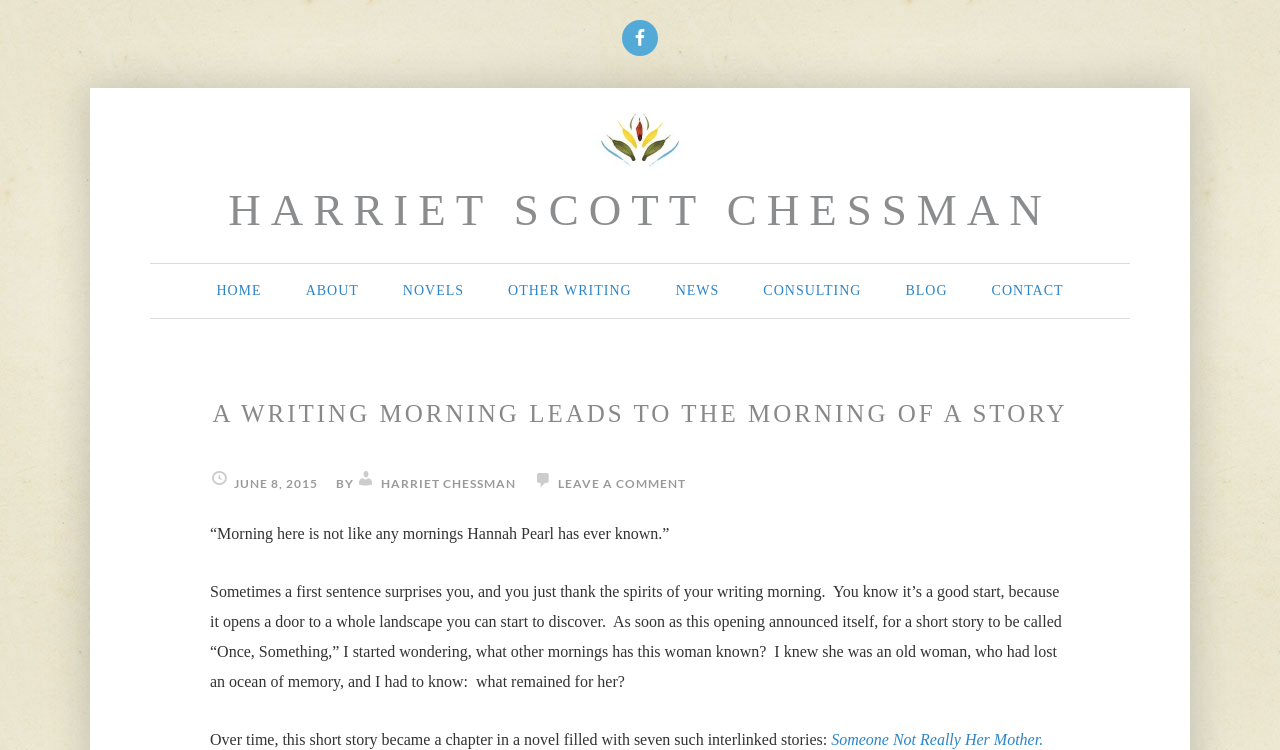Determine the bounding box coordinates of the clickable area required to perform the following instruction: "read more about Someone Not Really Her Mother". The coordinates should be represented as four float numbers between 0 and 1: [left, top, right, bottom].

[0.649, 0.975, 0.815, 0.997]